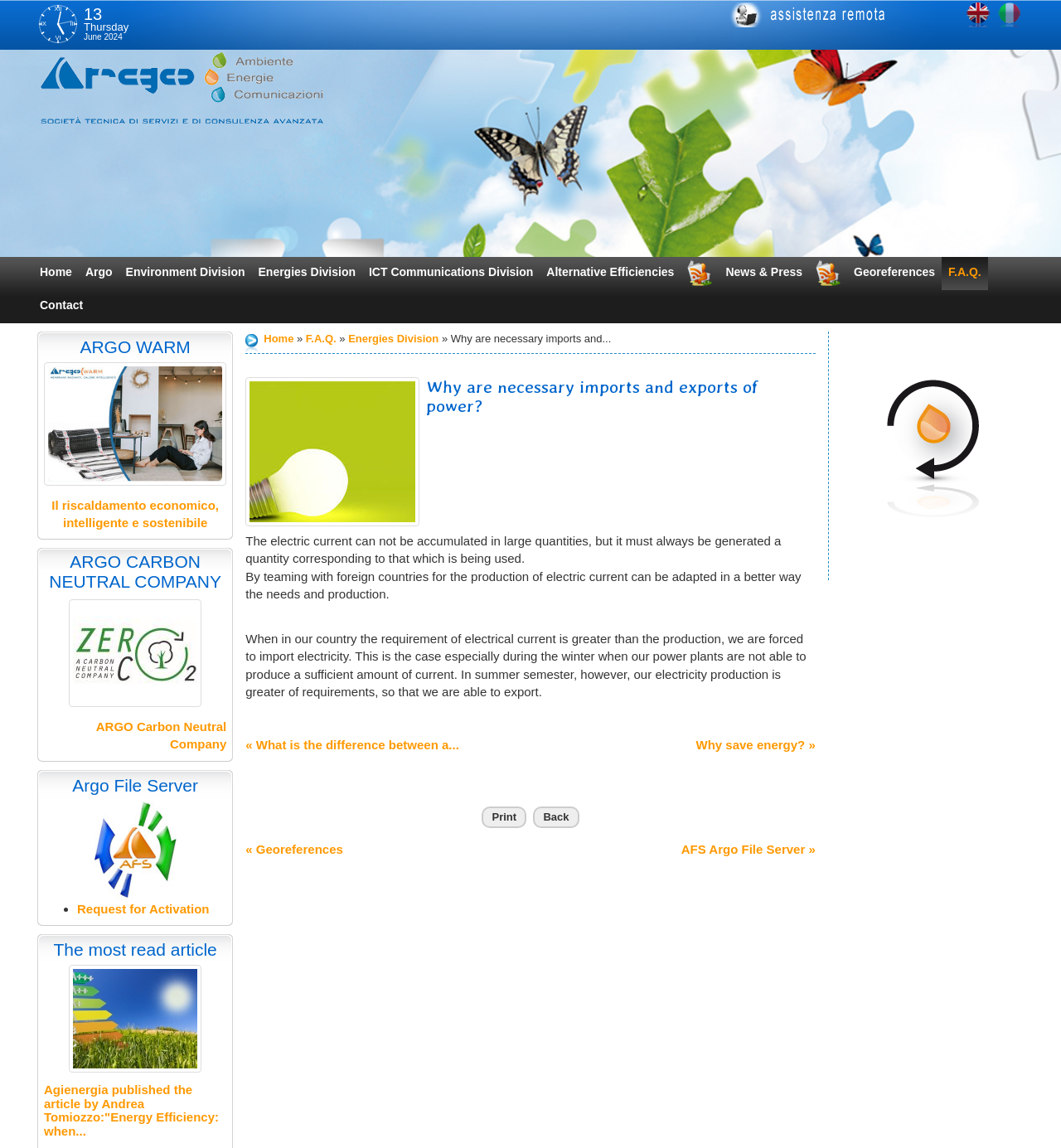Identify the bounding box for the UI element that is described as follows: "Home".

[0.249, 0.29, 0.277, 0.3]